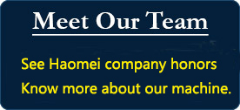What is emphasized in the design?
Provide a detailed answer to the question using information from the image.

The design elements, including contrasting colors and clear text, emphasize the company's commitment to excellence and innovation in the concrete mixing and batching industry, highlighting its focus on quality and advancement.